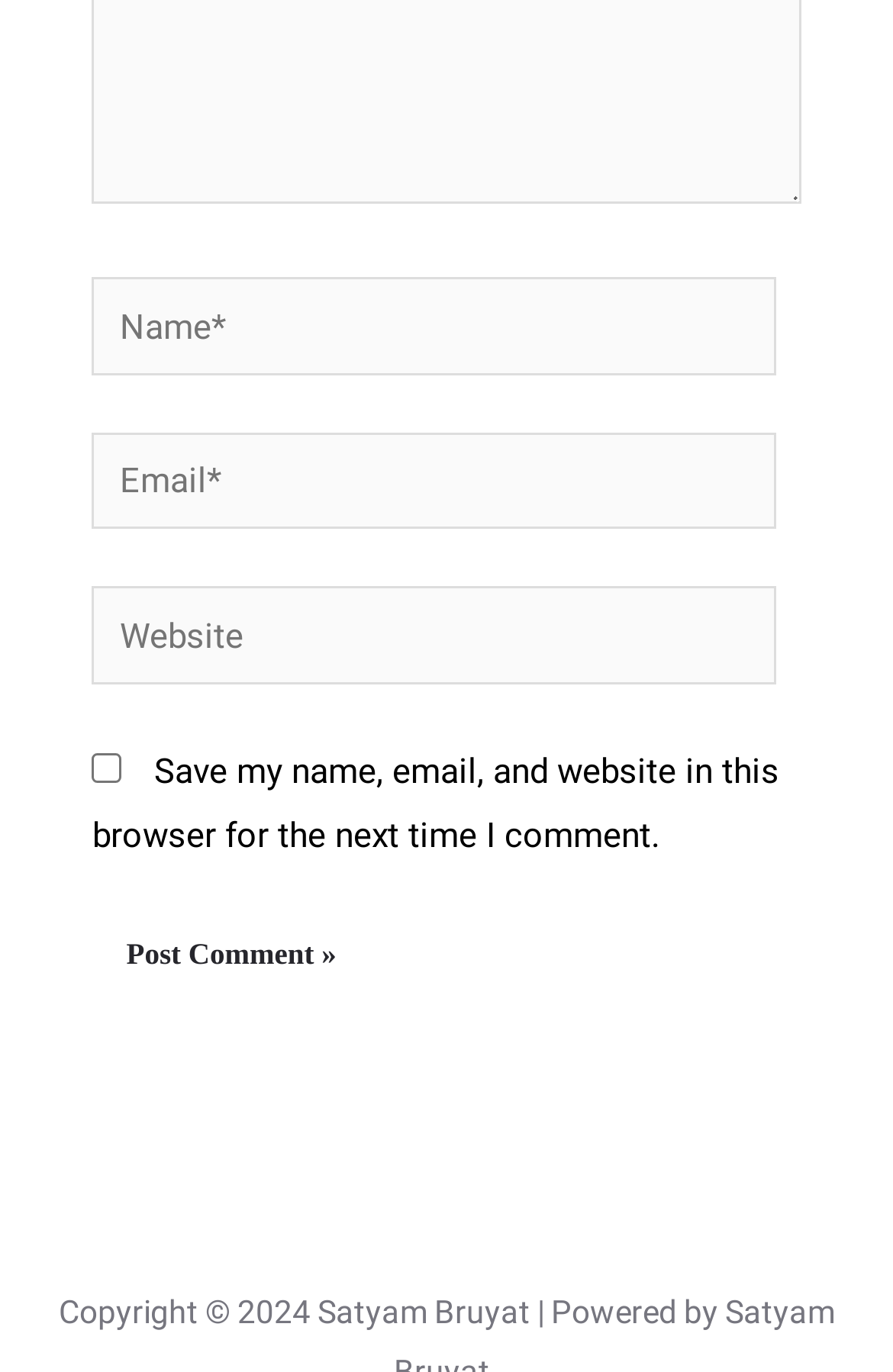What is the bounding box coordinate of the 'Email*' text box?
Look at the screenshot and respond with a single word or phrase.

[0.103, 0.315, 0.868, 0.386]